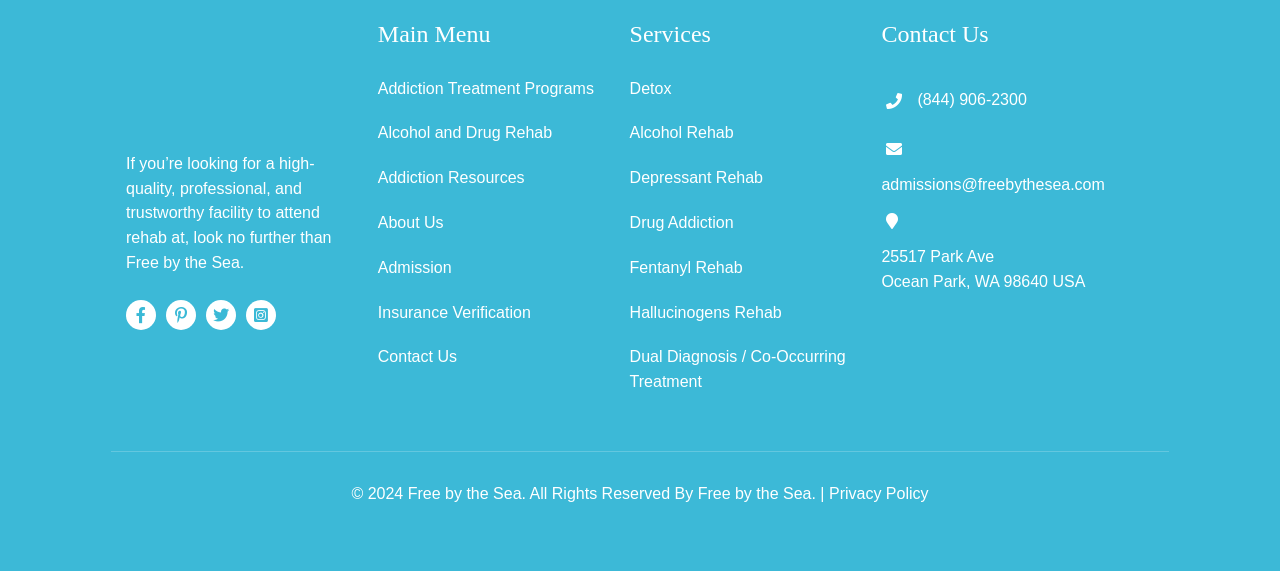Identify the bounding box for the given UI element using the description provided. Coordinates should be in the format (top-left x, top-left y, bottom-right x, bottom-right y) and must be between 0 and 1. Here is the description: Alcohol and Drug Rehab

[0.295, 0.218, 0.431, 0.248]